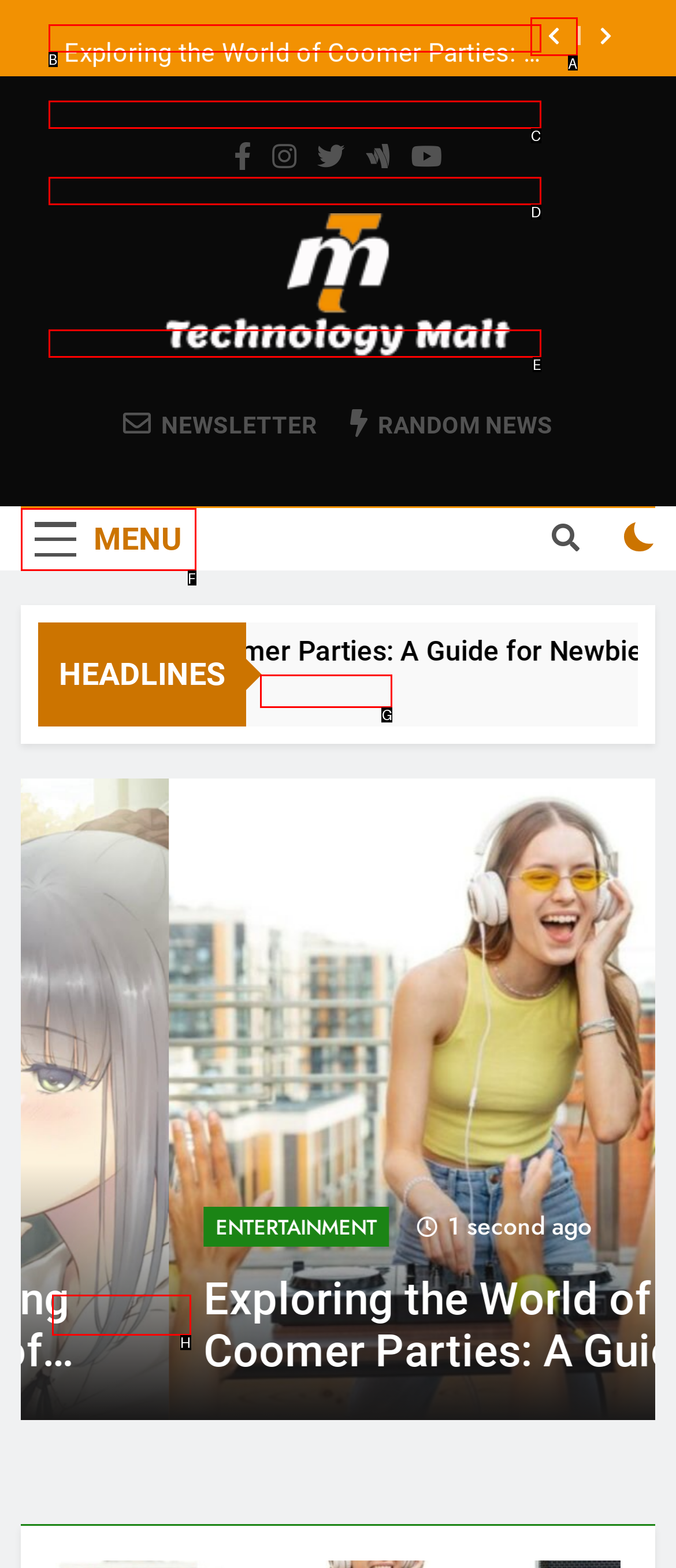Which HTML element should be clicked to complete the task: Click the MENU button? Answer with the letter of the corresponding option.

F